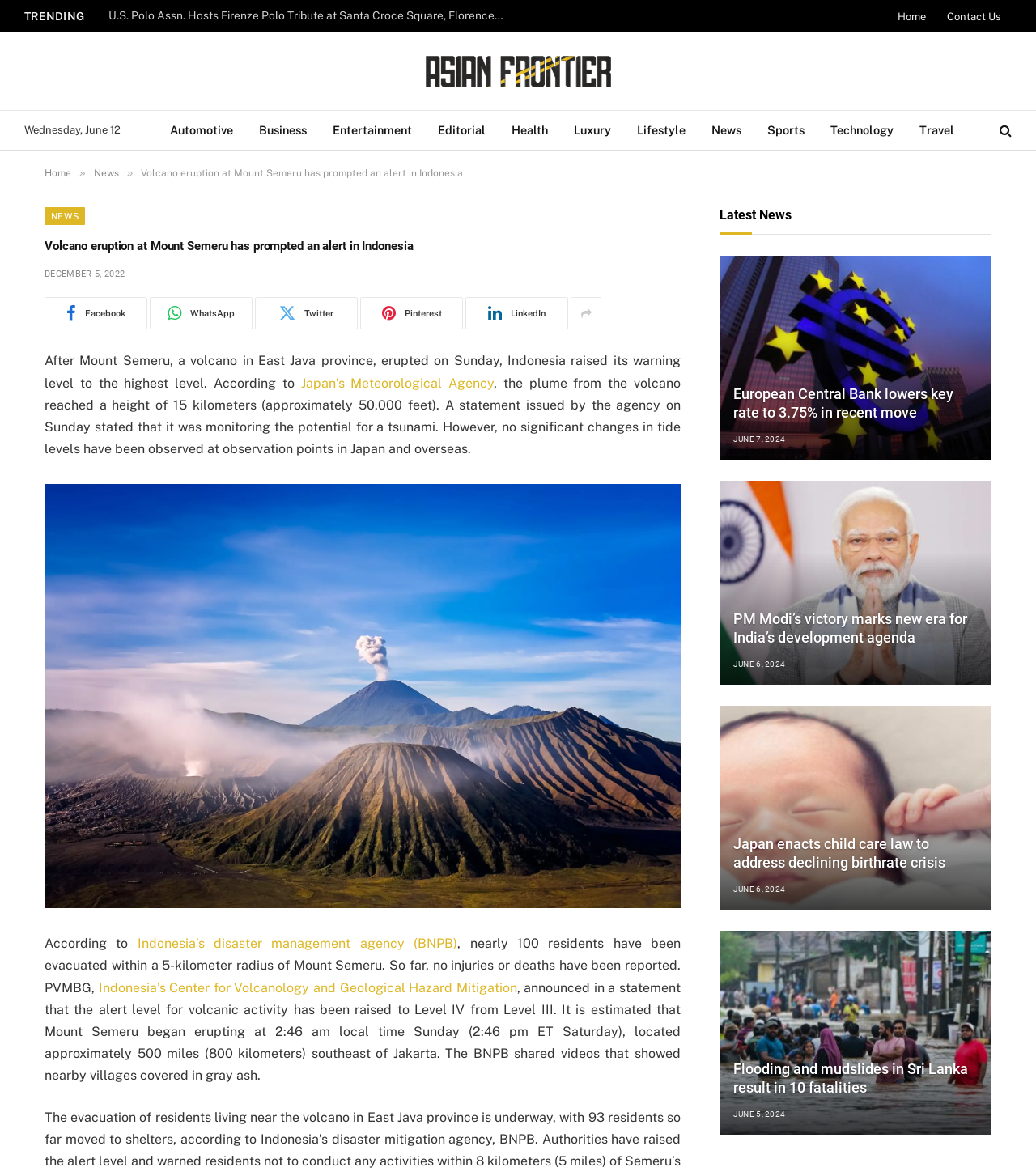Indicate the bounding box coordinates of the element that must be clicked to execute the instruction: "View the 'Main page'". The coordinates should be given as four float numbers between 0 and 1, i.e., [left, top, right, bottom].

None